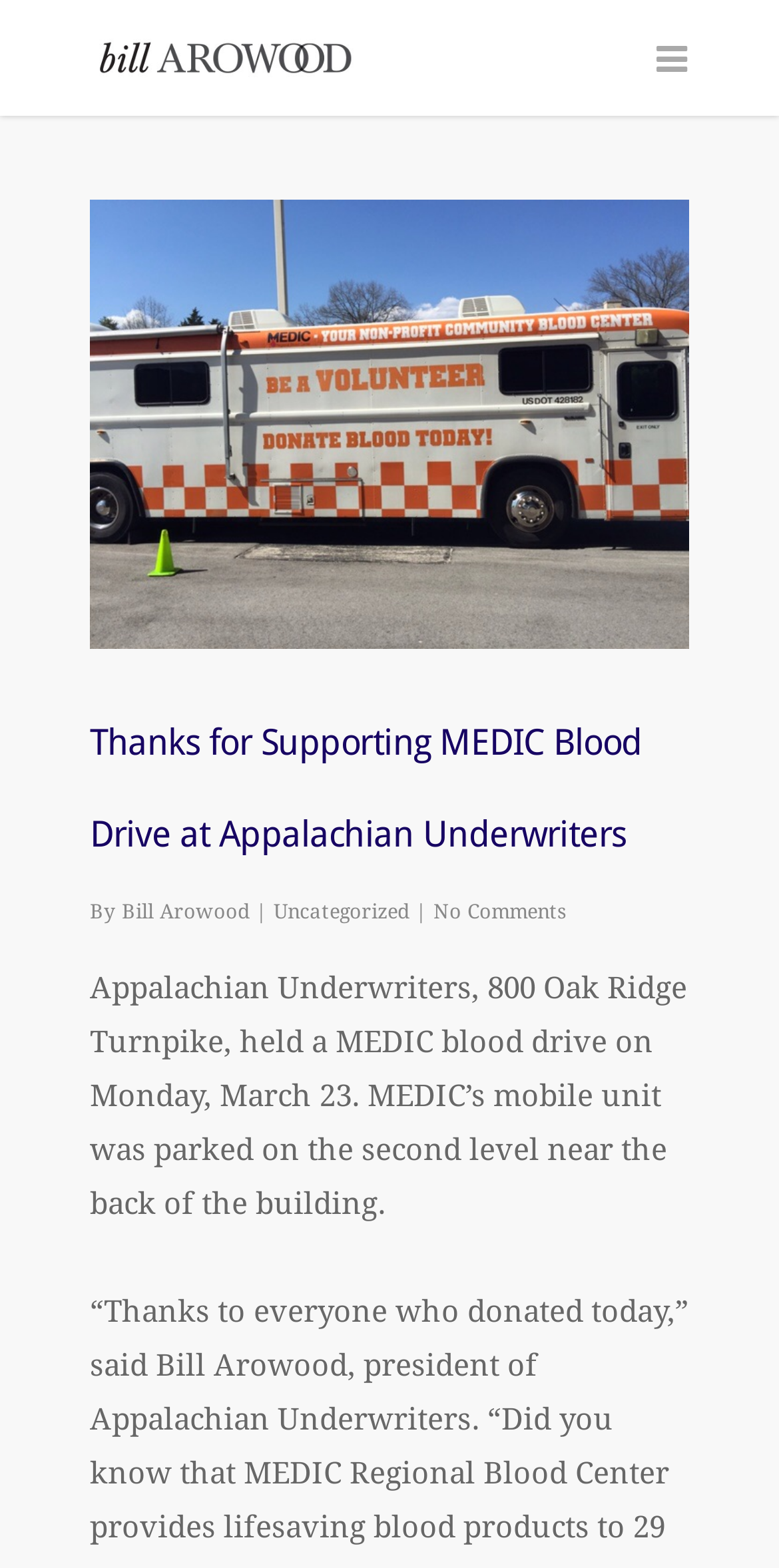How many comments are there on the latest article?
Refer to the image and give a detailed response to the question.

The article mentions 'No Comments' below the category, indicating that there are no comments on the latest article.